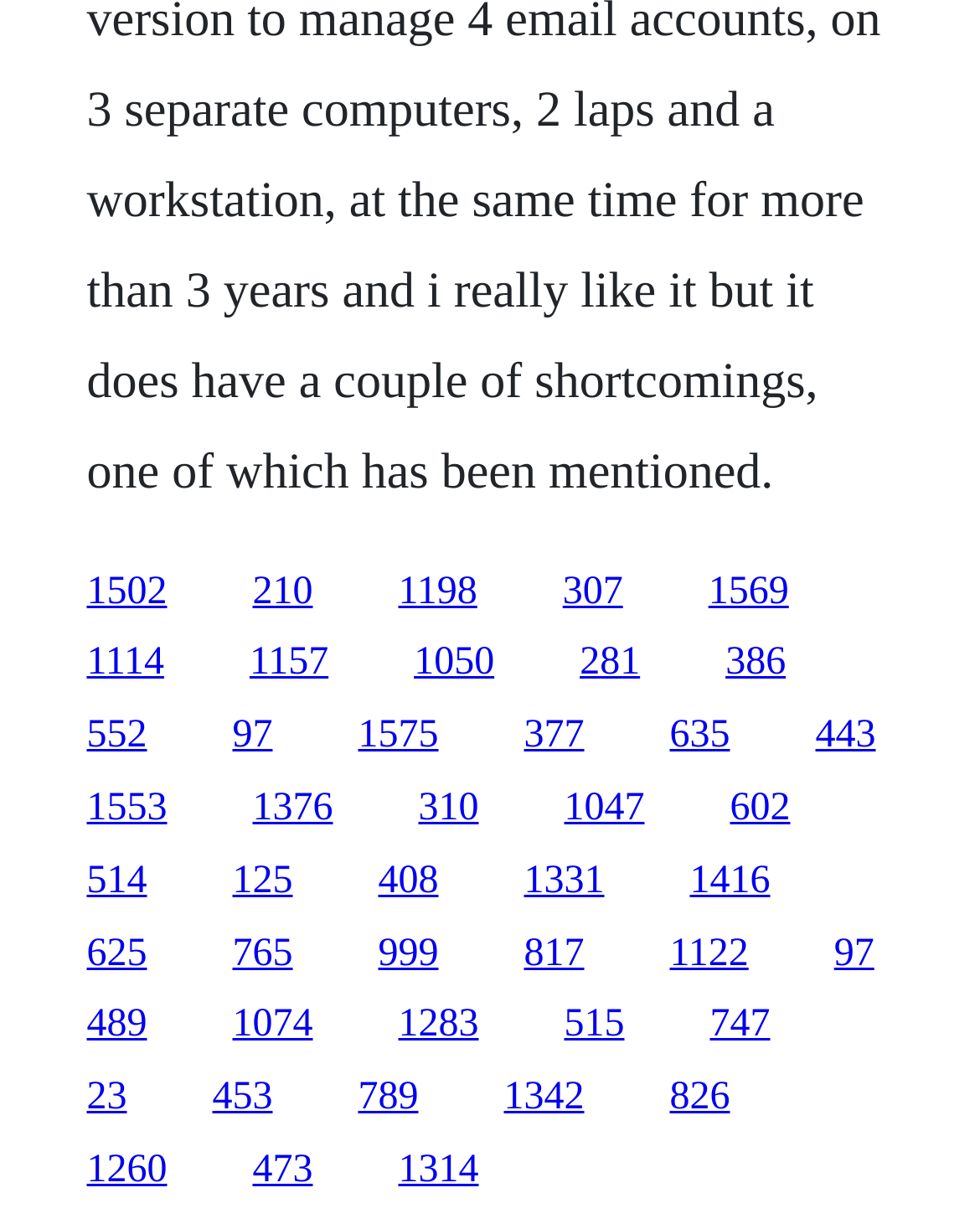Give a concise answer of one word or phrase to the question: 
What is the number of links on the webpage?

30